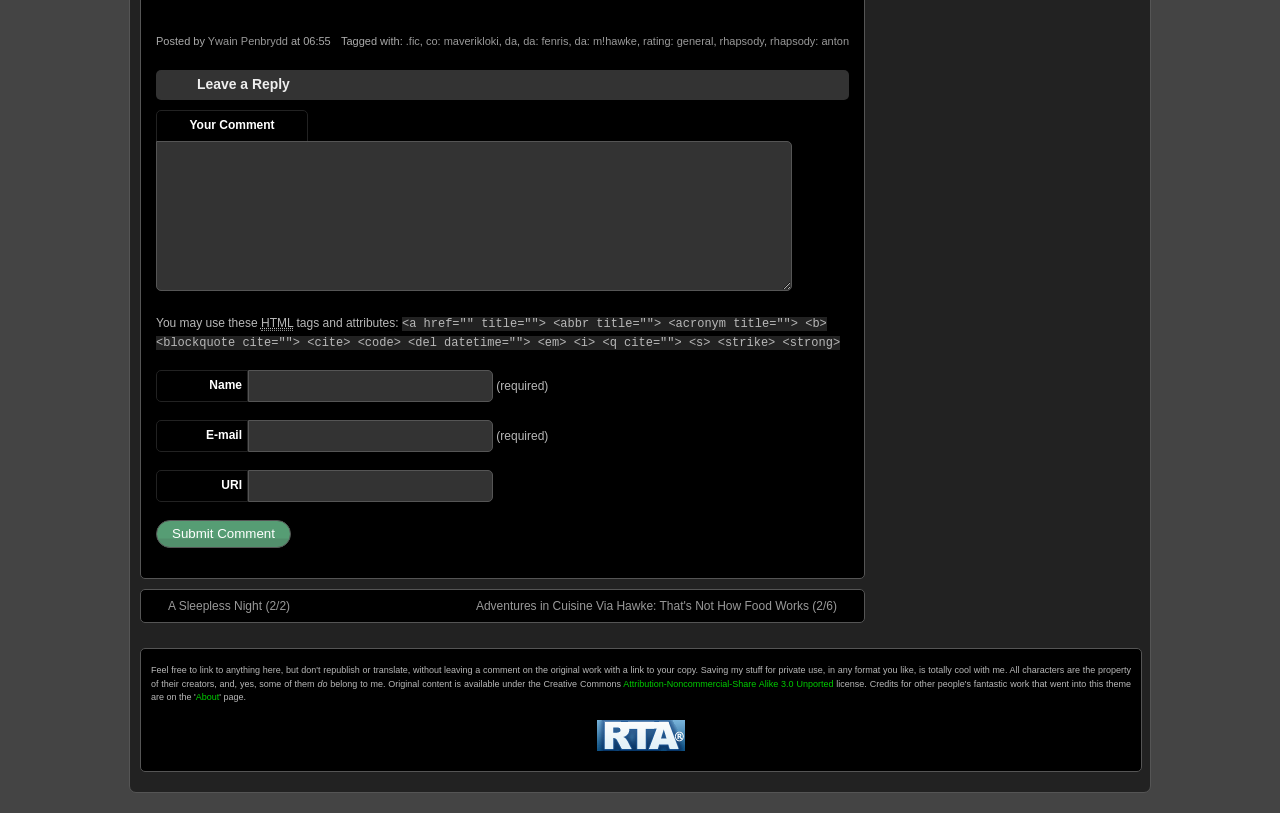Determine the bounding box coordinates of the element that should be clicked to execute the following command: "Leave a reply".

[0.122, 0.086, 0.663, 0.123]